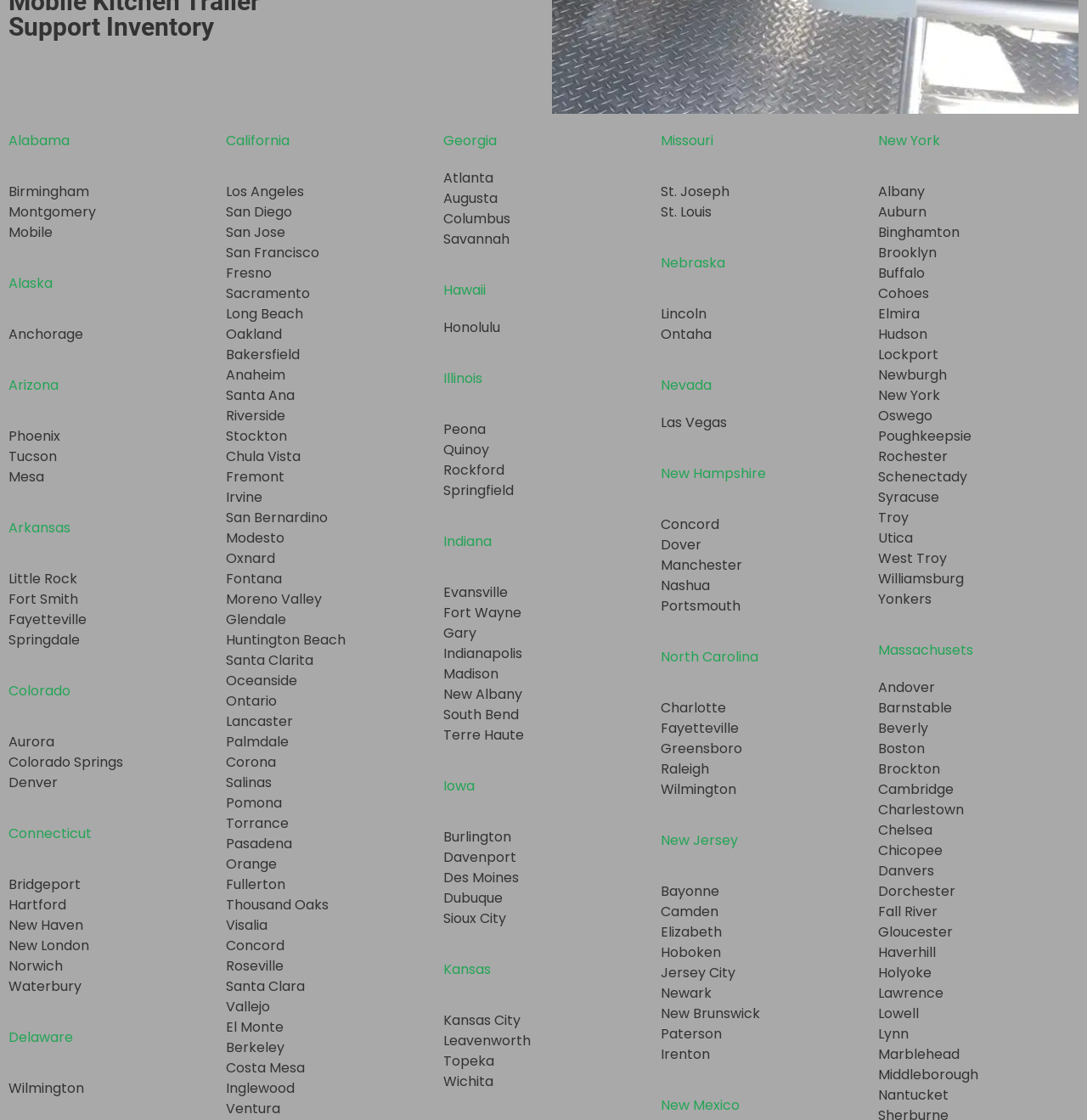Please specify the bounding box coordinates of the clickable region to carry out the following instruction: "Explore Atlanta". The coordinates should be four float numbers between 0 and 1, in the format [left, top, right, bottom].

[0.408, 0.15, 0.454, 0.168]